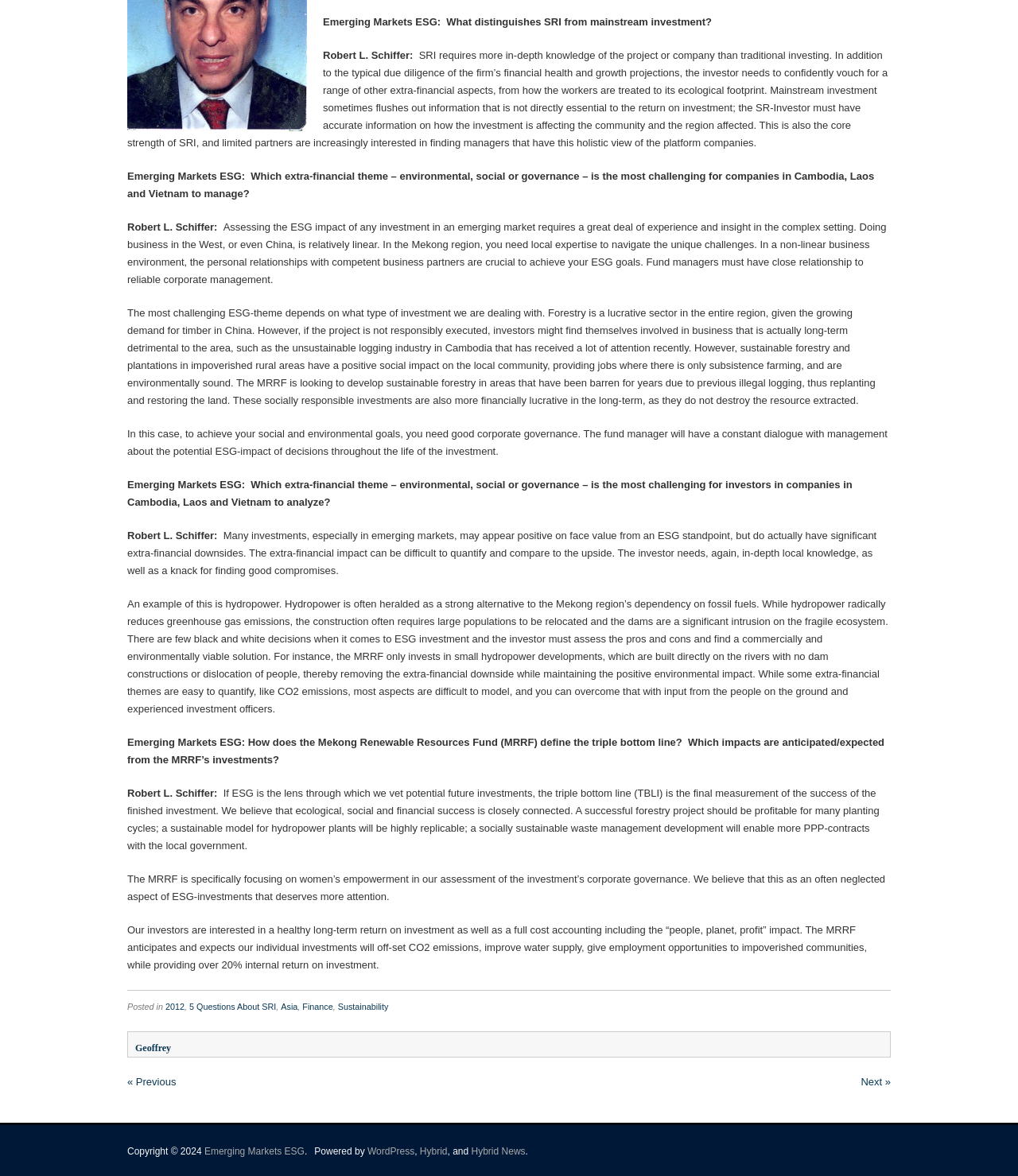Who is the author of the quoted statements in the article?
Respond with a short answer, either a single word or a phrase, based on the image.

Robert L. Schiffer